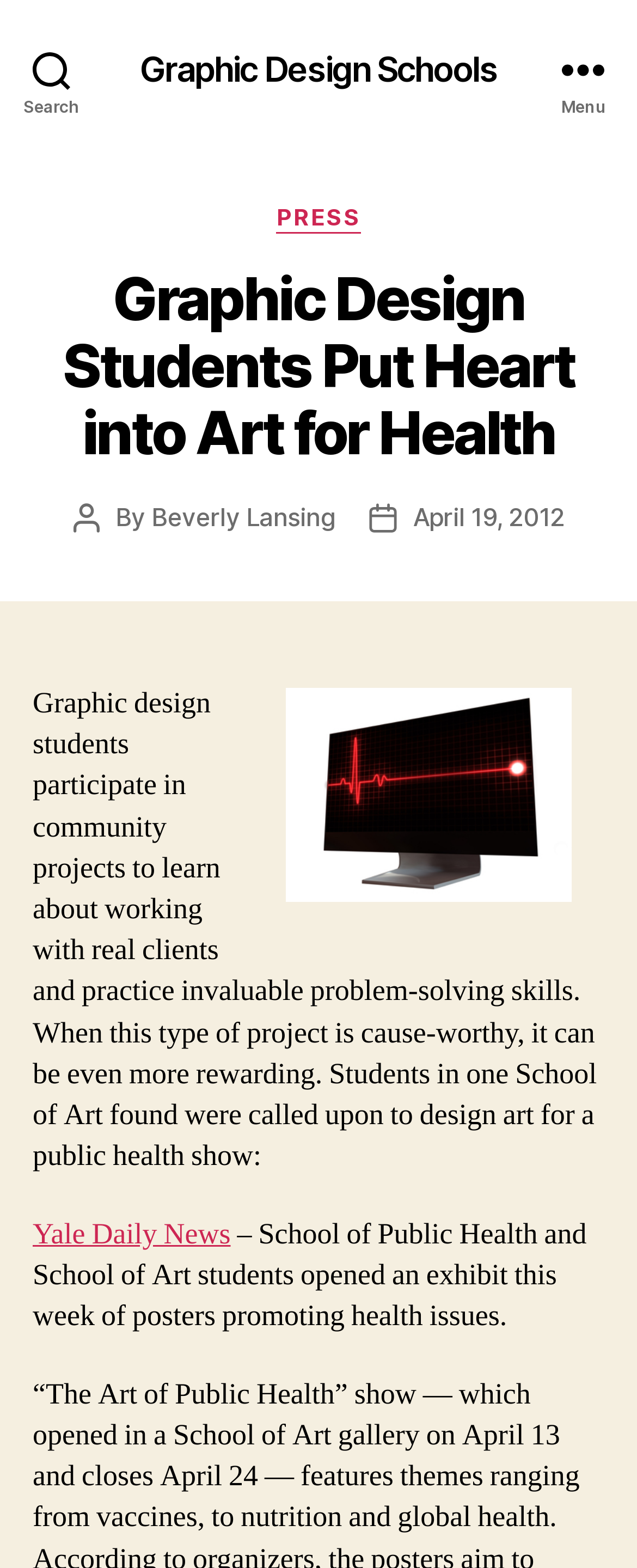Please answer the following question using a single word or phrase: What is the topic of the article?

Graphic design students